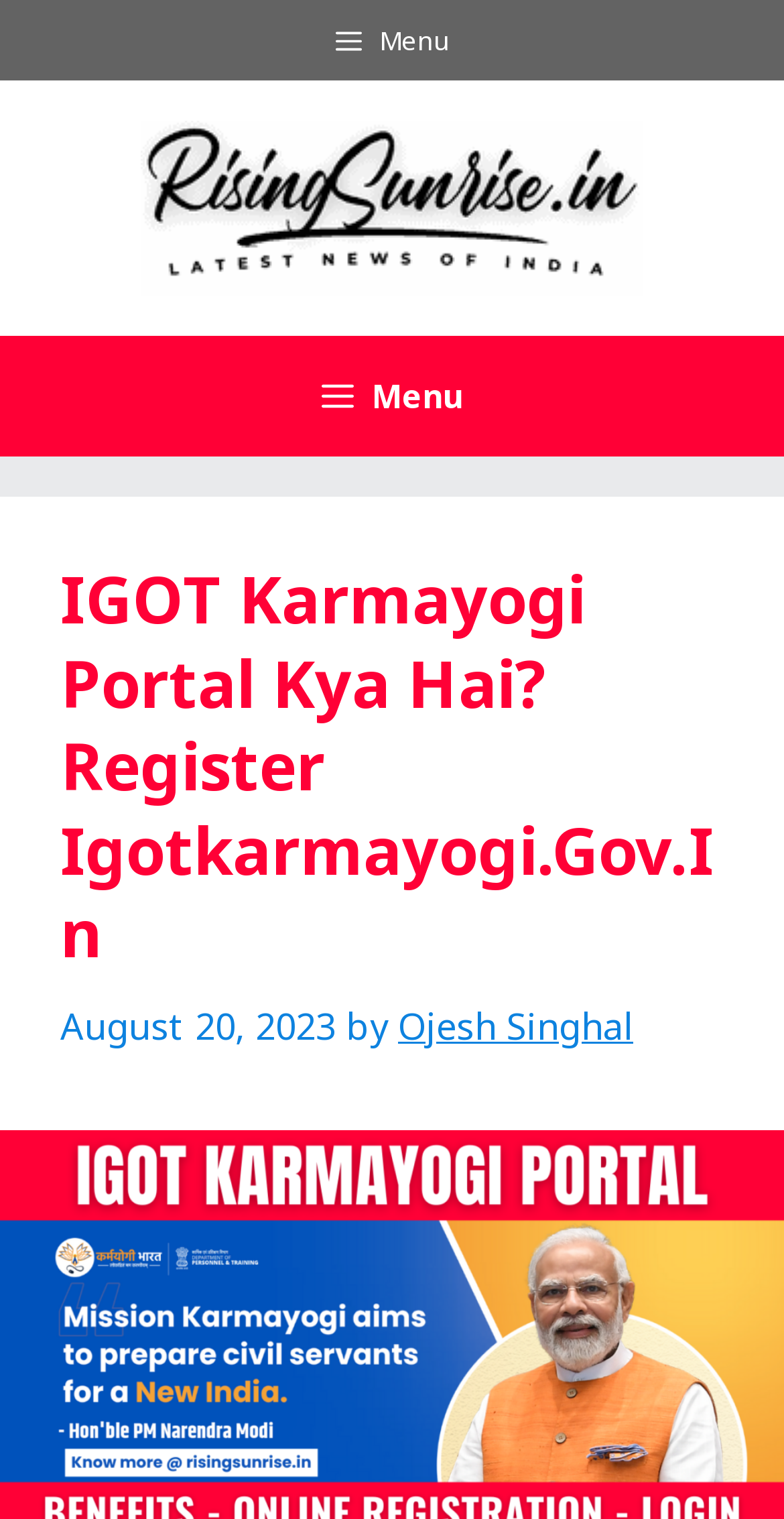Who is the author of the content?
Based on the image, answer the question with as much detail as possible.

The author's name can be found in the link element, which is a child of the HeaderAsNonLandmark element. The link element contains the text 'Ojesh Singhal'.